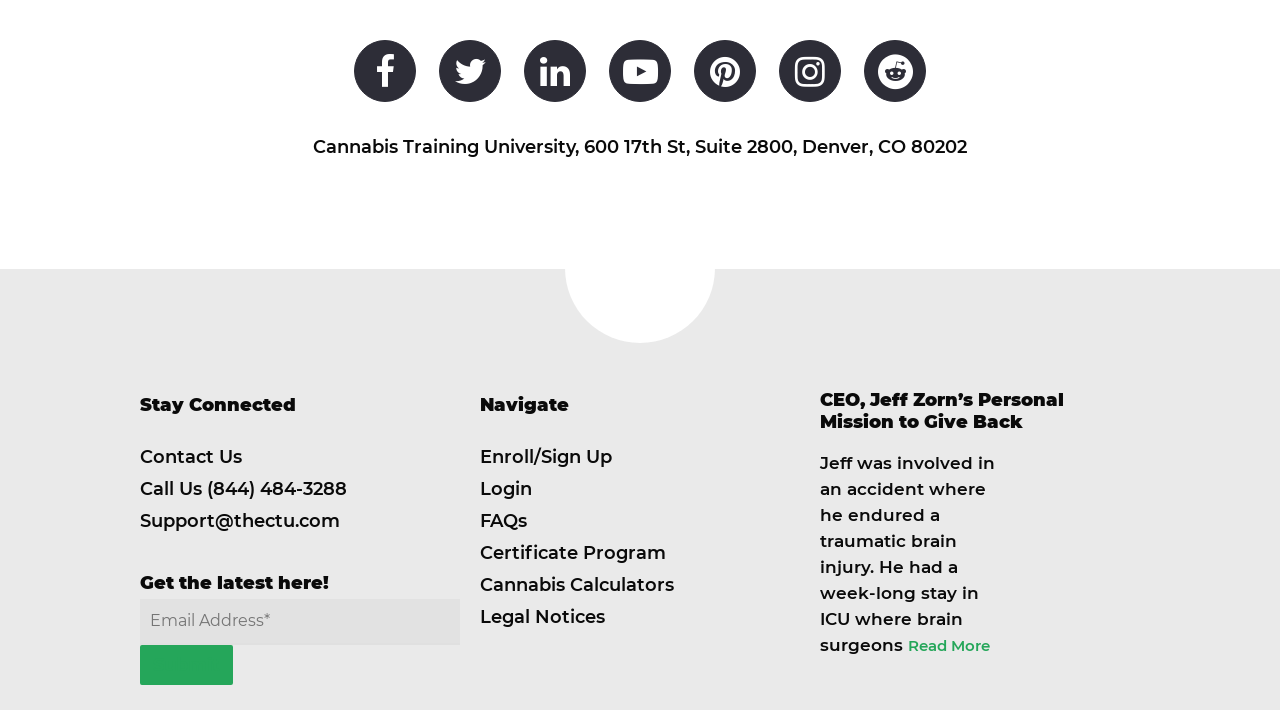Please provide the bounding box coordinates for the element that needs to be clicked to perform the following instruction: "Read more about Jeff Zorn's personal mission". The coordinates should be given as four float numbers between 0 and 1, i.e., [left, top, right, bottom].

[0.709, 0.896, 0.773, 0.922]